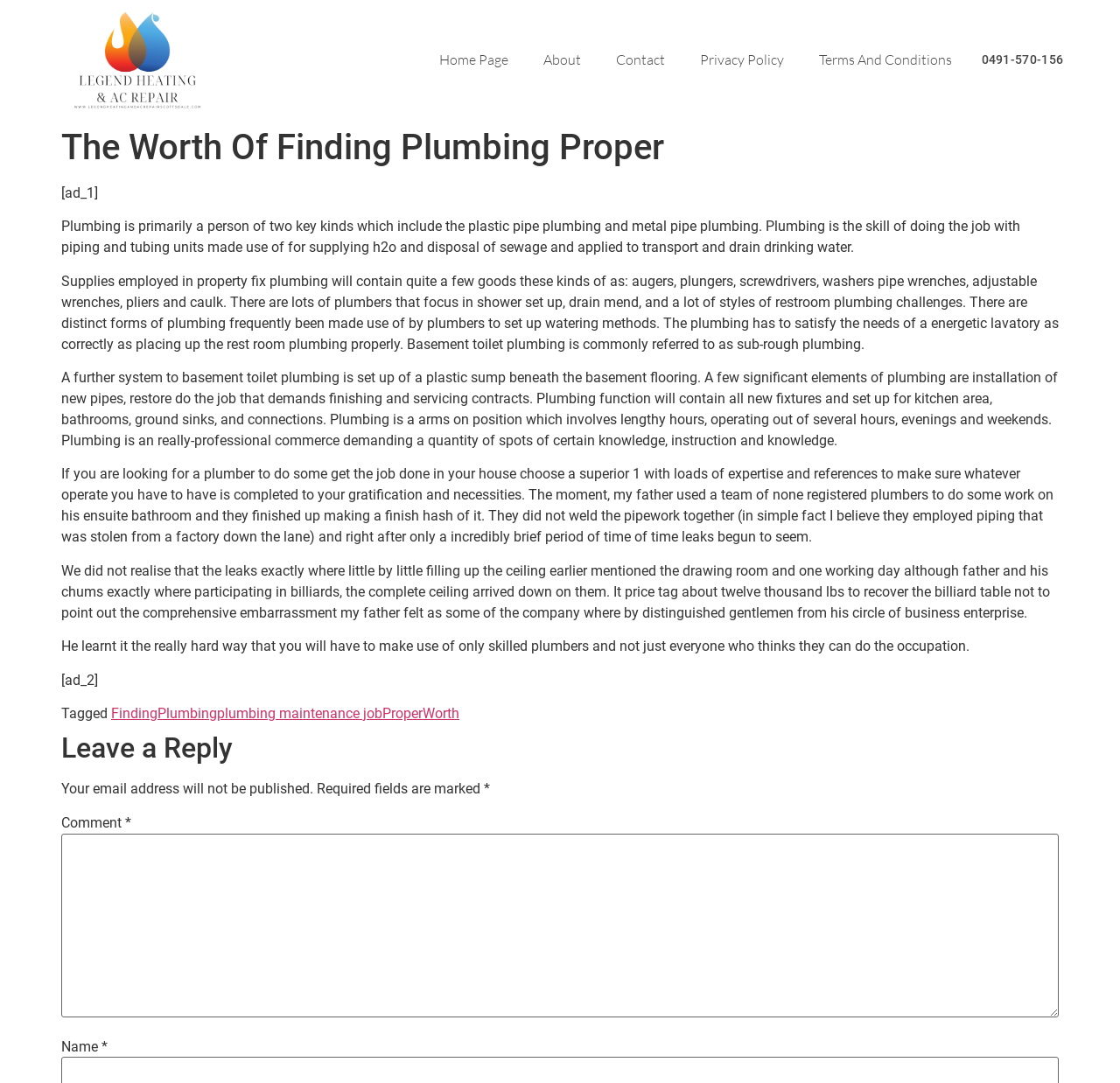Please determine the bounding box coordinates of the element's region to click in order to carry out the following instruction: "Enter a comment". The coordinates should be four float numbers between 0 and 1, i.e., [left, top, right, bottom].

[0.055, 0.77, 0.945, 0.939]